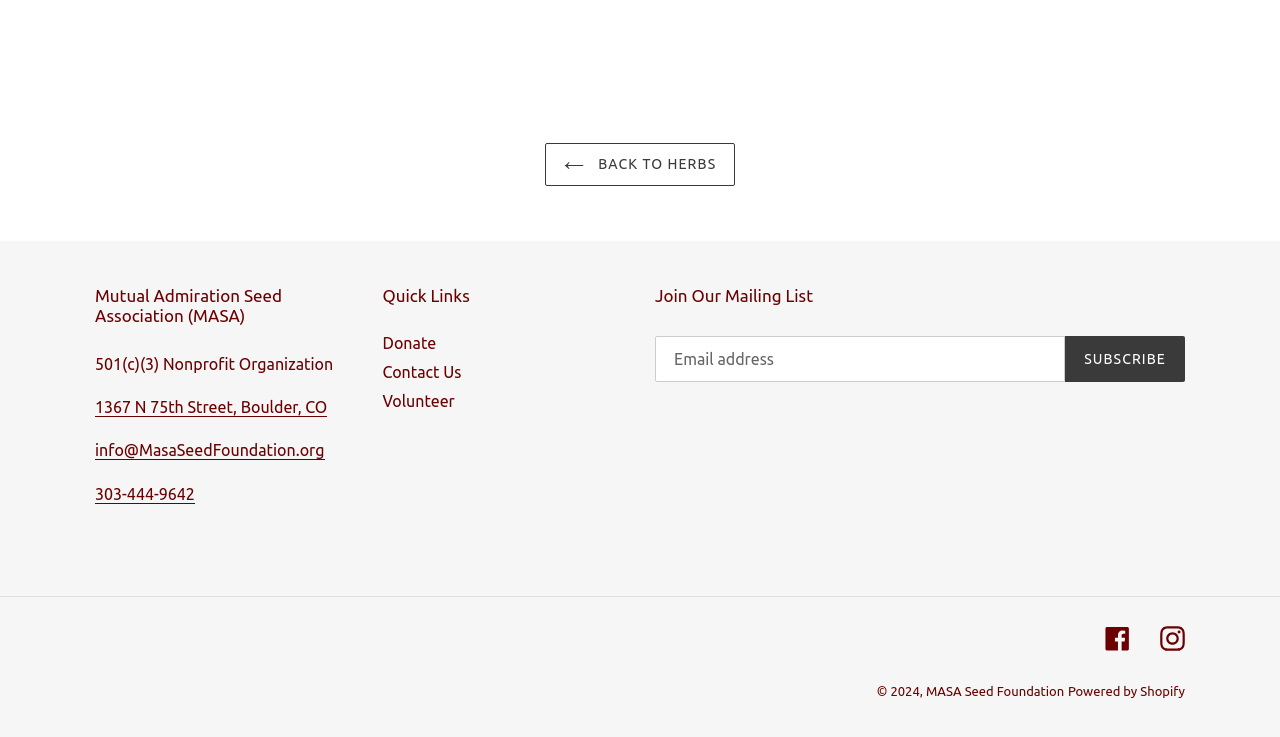Please indicate the bounding box coordinates of the element's region to be clicked to achieve the instruction: "Follow MASA Seed Foundation on Facebook". Provide the coordinates as four float numbers between 0 and 1, i.e., [left, top, right, bottom].

[0.863, 0.848, 0.883, 0.884]